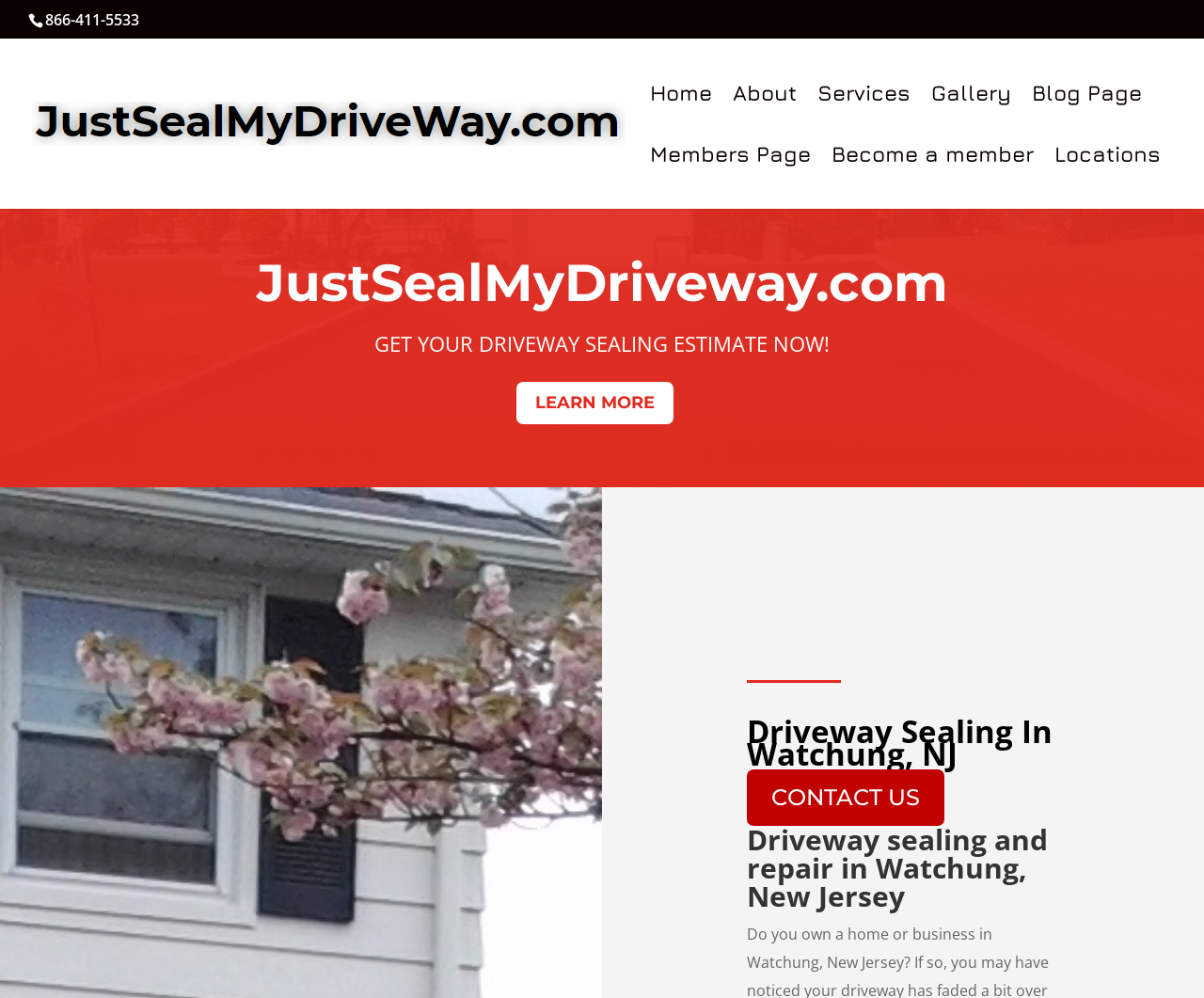Find the bounding box coordinates of the area that needs to be clicked in order to achieve the following instruction: "Visit the homepage". The coordinates should be specified as four float numbers between 0 and 1, i.e., [left, top, right, bottom].

[0.027, 0.114, 0.52, 0.13]